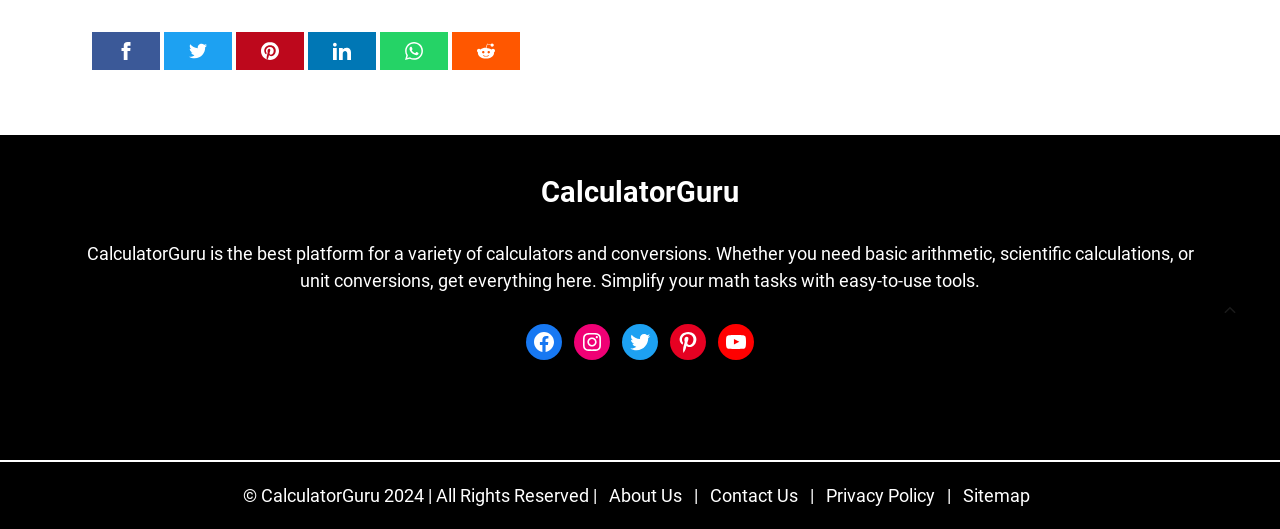Please give a one-word or short phrase response to the following question: 
How many social media links are available?

5